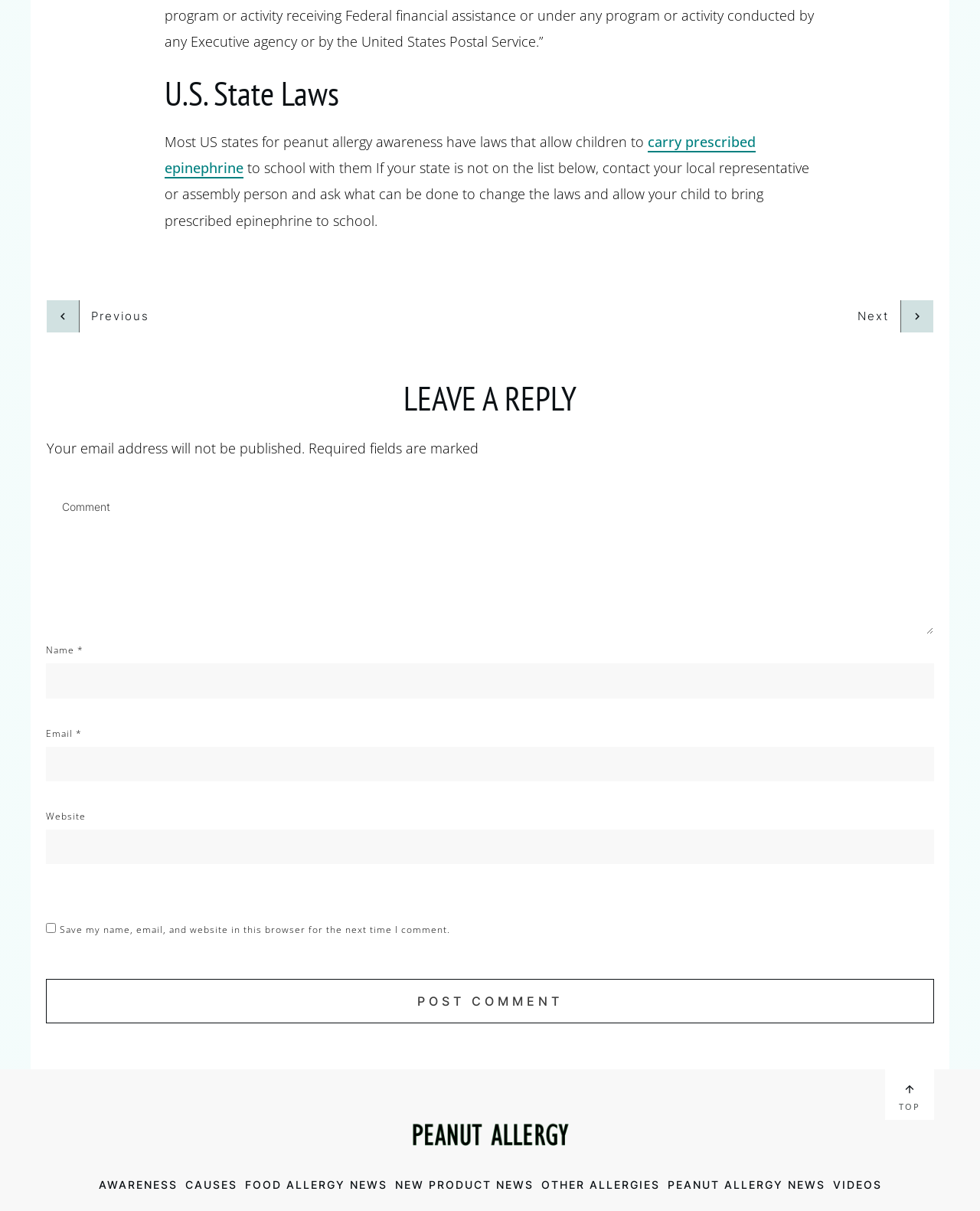Pinpoint the bounding box coordinates of the area that should be clicked to complete the following instruction: "Click on the 'PEANUT ALLERGY NEWS' link". The coordinates must be given as four float numbers between 0 and 1, i.e., [left, top, right, bottom].

[0.681, 0.97, 0.842, 0.988]